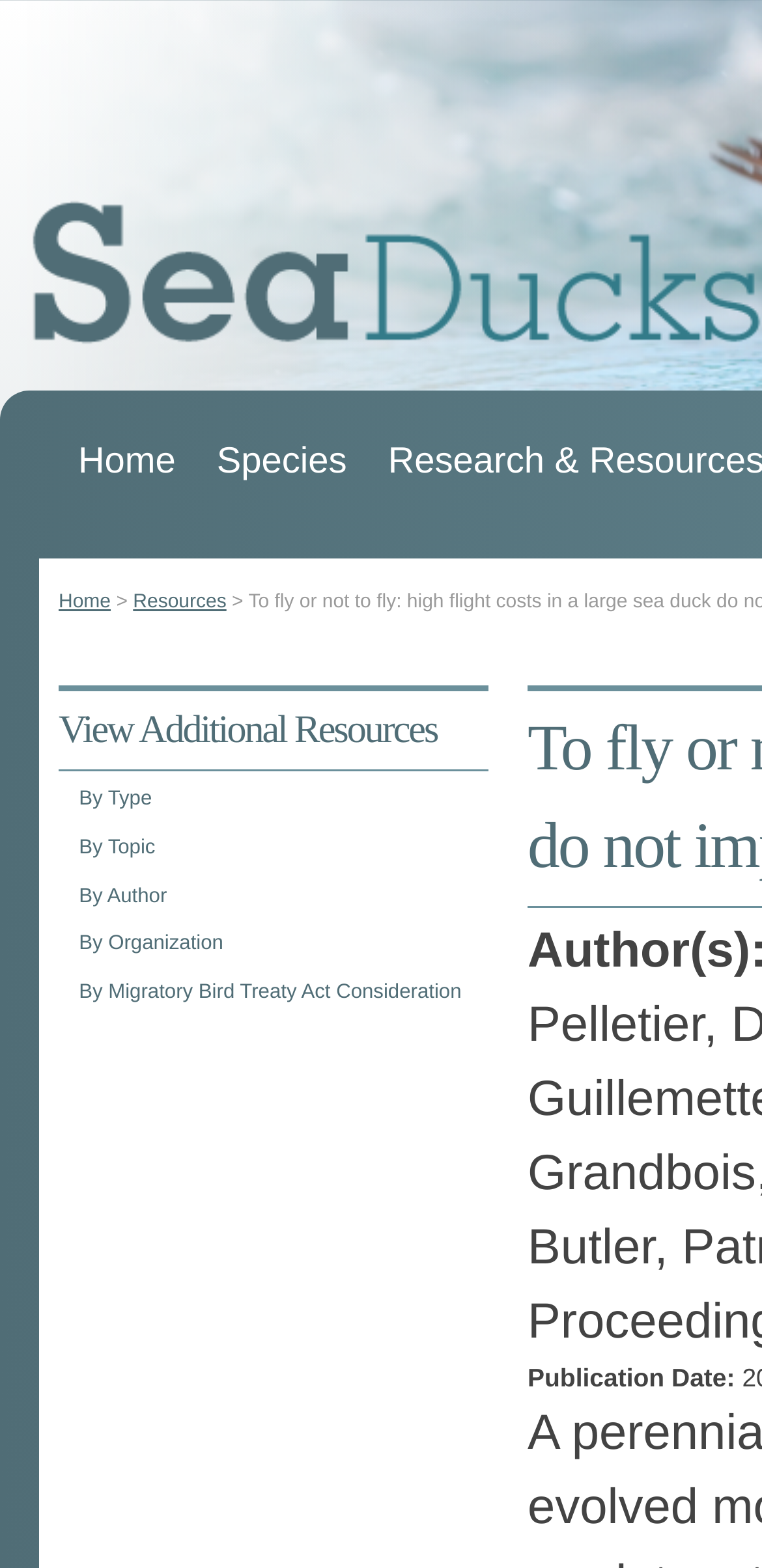Provide a brief response in the form of a single word or phrase:
What is the last link in the 'You are here' section?

Resources